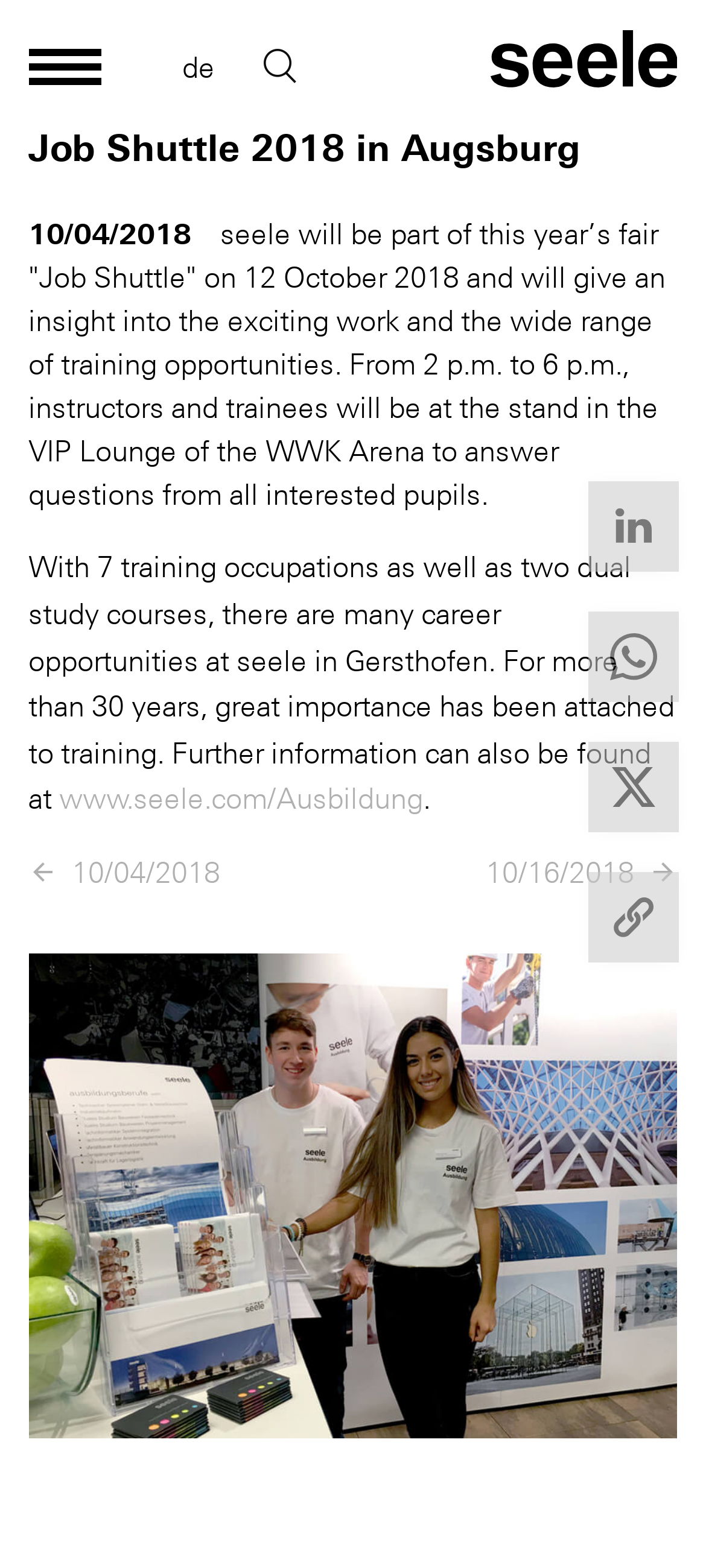Please answer the following question using a single word or phrase: 
What is the location of the Job Shuttle fair?

Augsburg